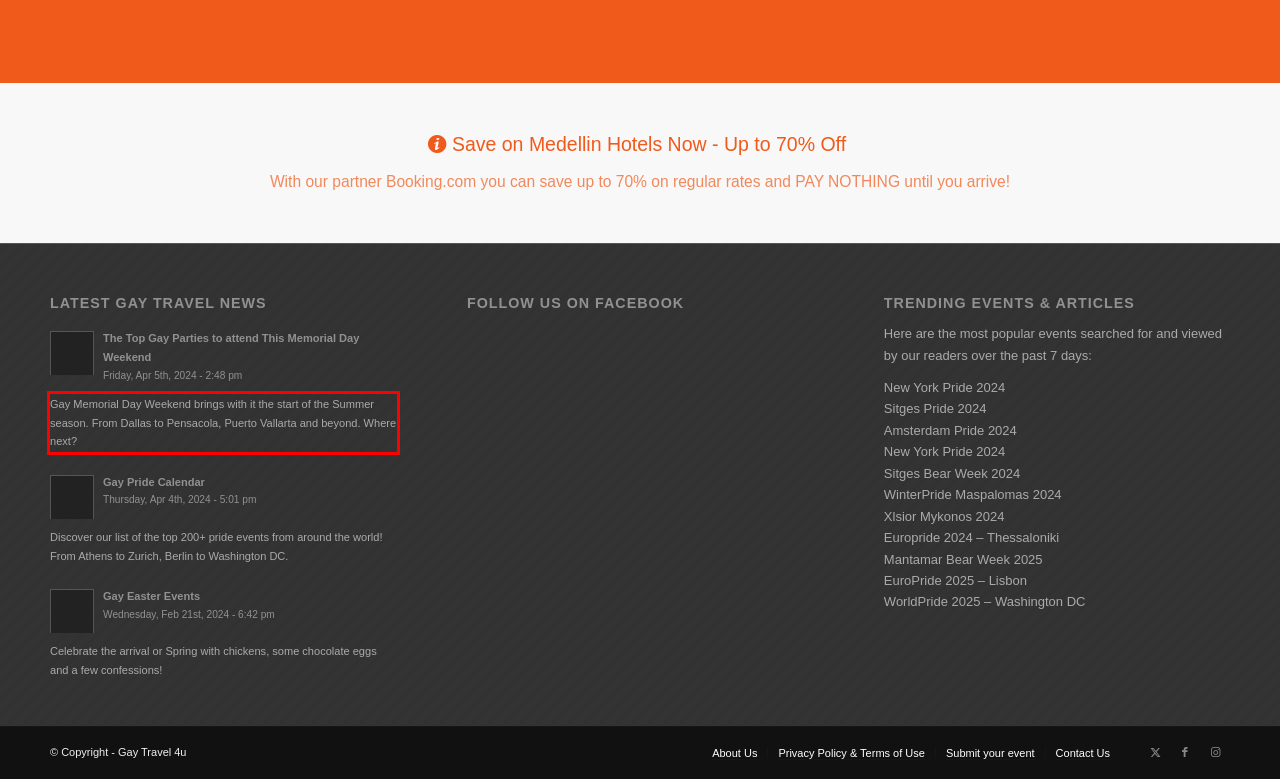Please identify the text within the red rectangular bounding box in the provided webpage screenshot.

Gay Memorial Day Weekend brings with it the start of the Summer season. From Dallas to Pensacola, Puerto Vallarta and beyond. Where next?